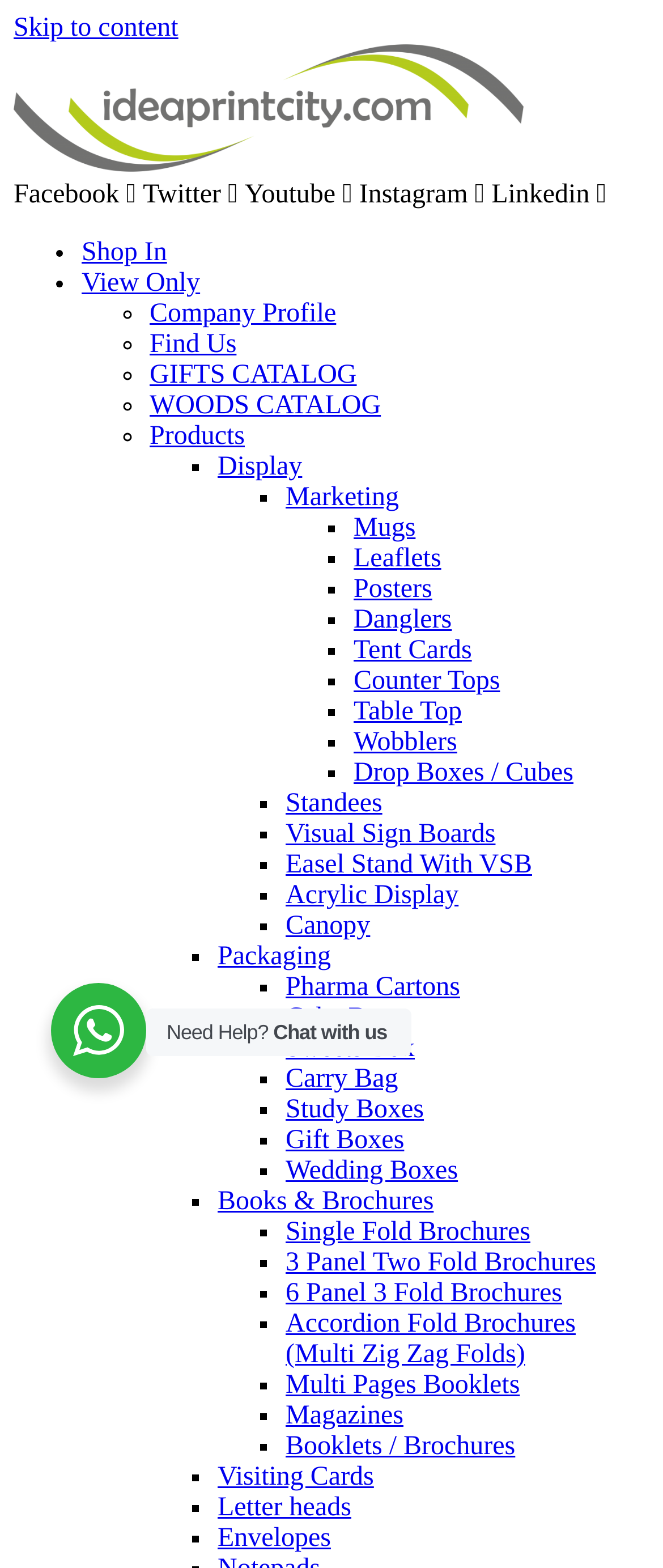Provide the bounding box coordinates of the area you need to click to execute the following instruction: "Click on the 'Shop In' link".

[0.123, 0.152, 0.252, 0.17]